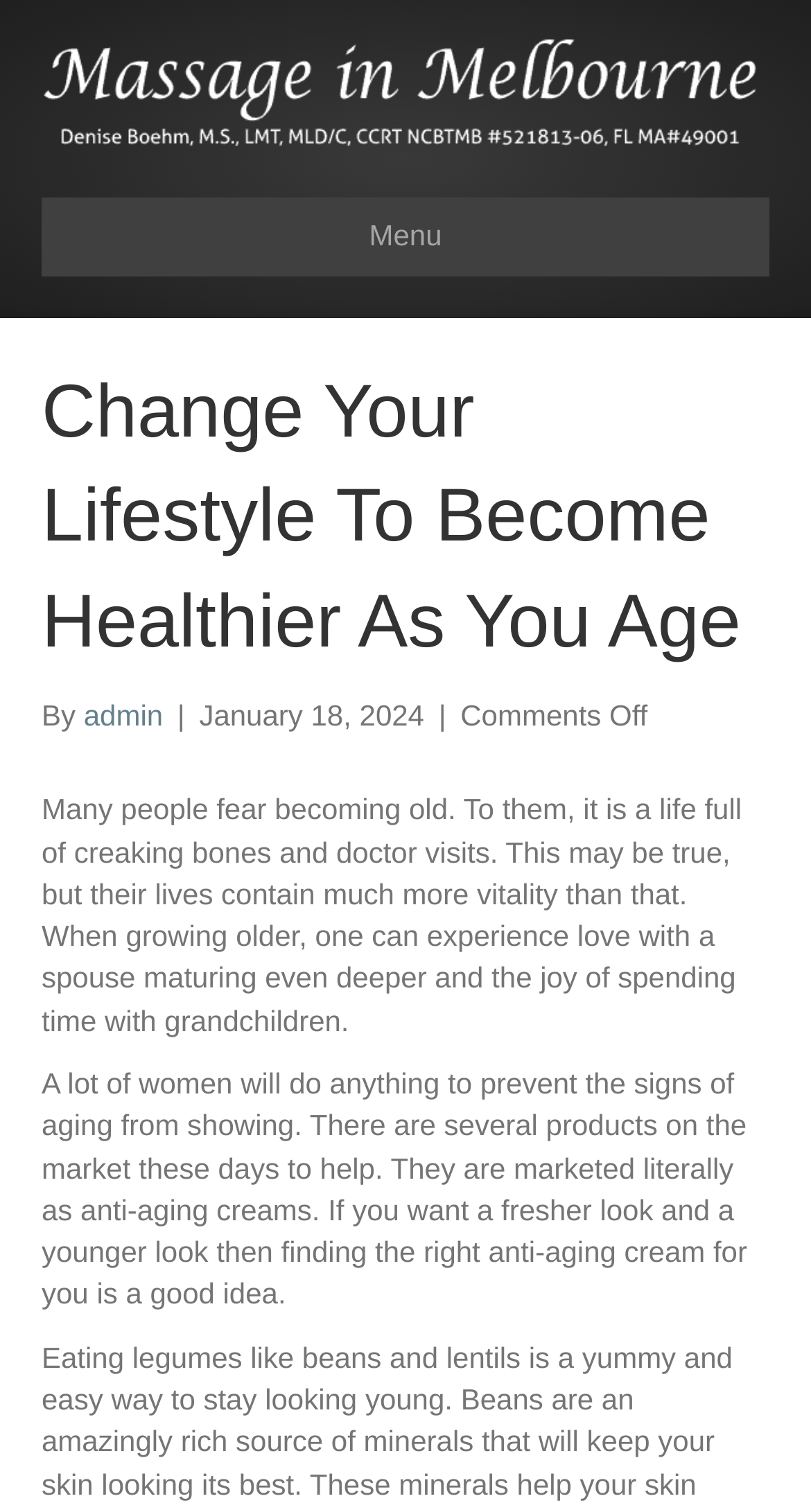What is the date of the article?
Answer the question with a single word or phrase by looking at the picture.

January 18, 2024